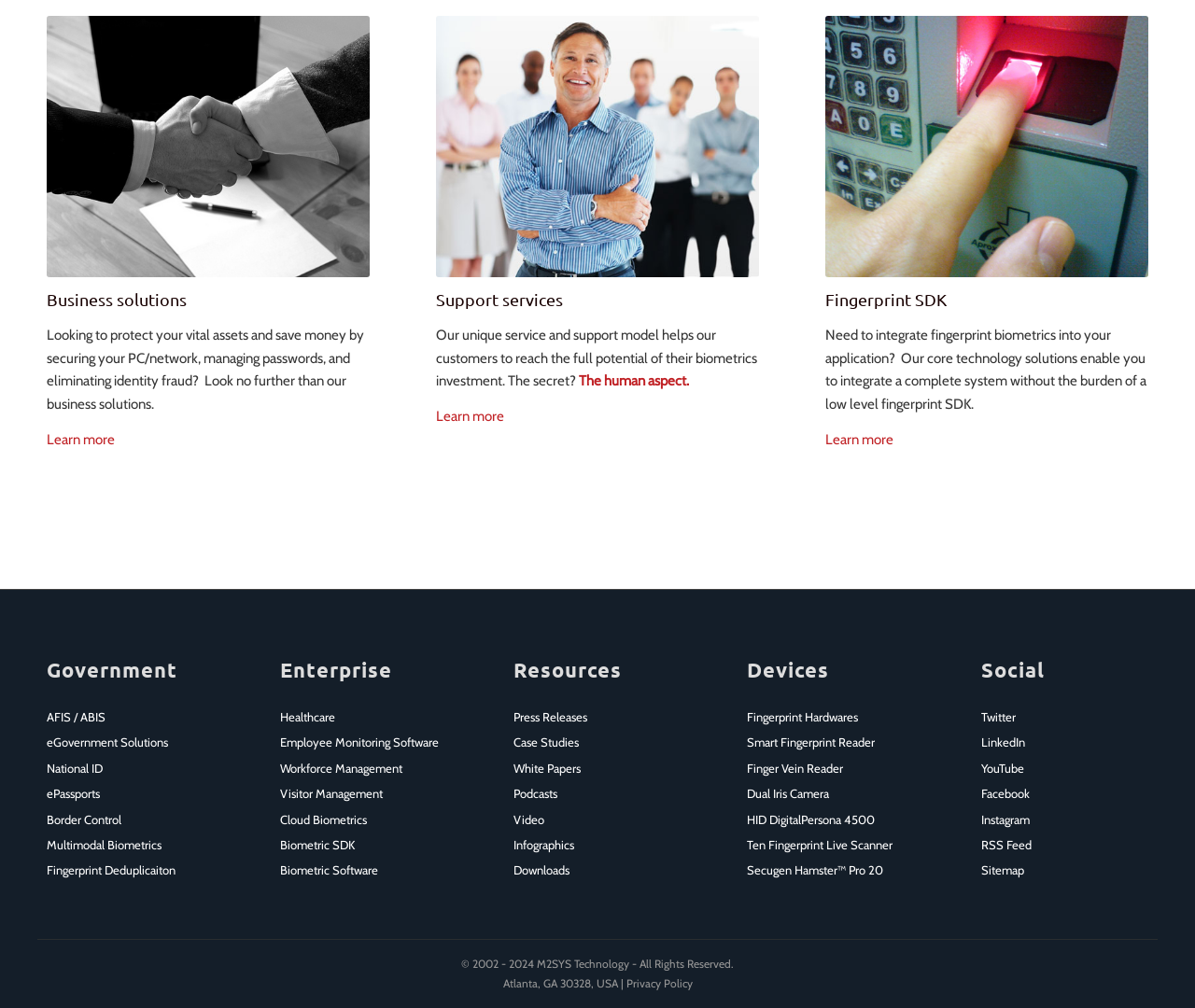Locate the bounding box coordinates of the element that needs to be clicked to carry out the instruction: "Read more about fingerprint SDK". The coordinates should be given as four float numbers ranging from 0 to 1, i.e., [left, top, right, bottom].

[0.691, 0.427, 0.748, 0.444]